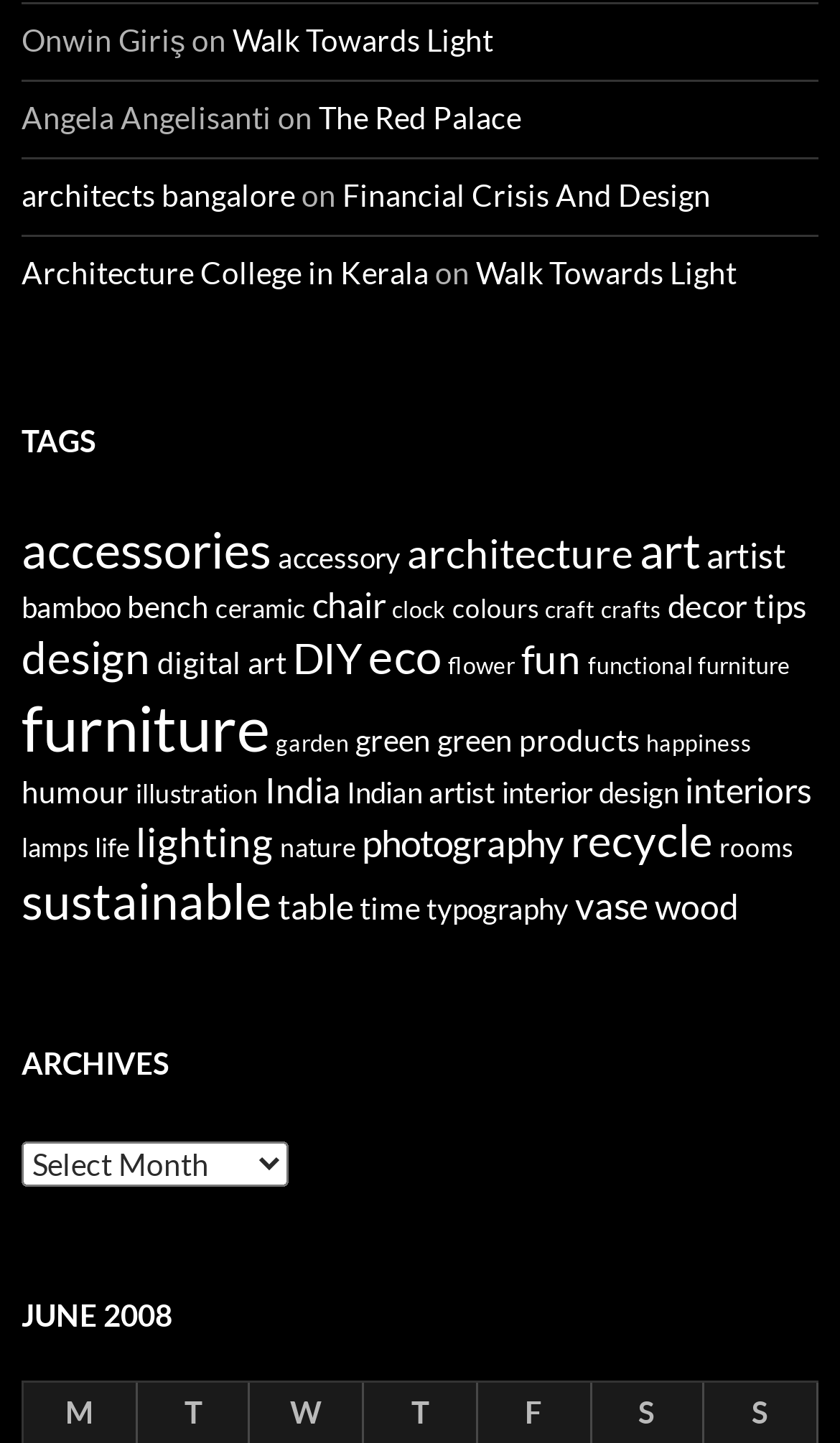Answer in one word or a short phrase: 
How many items are tagged with 'accessories'?

24 items